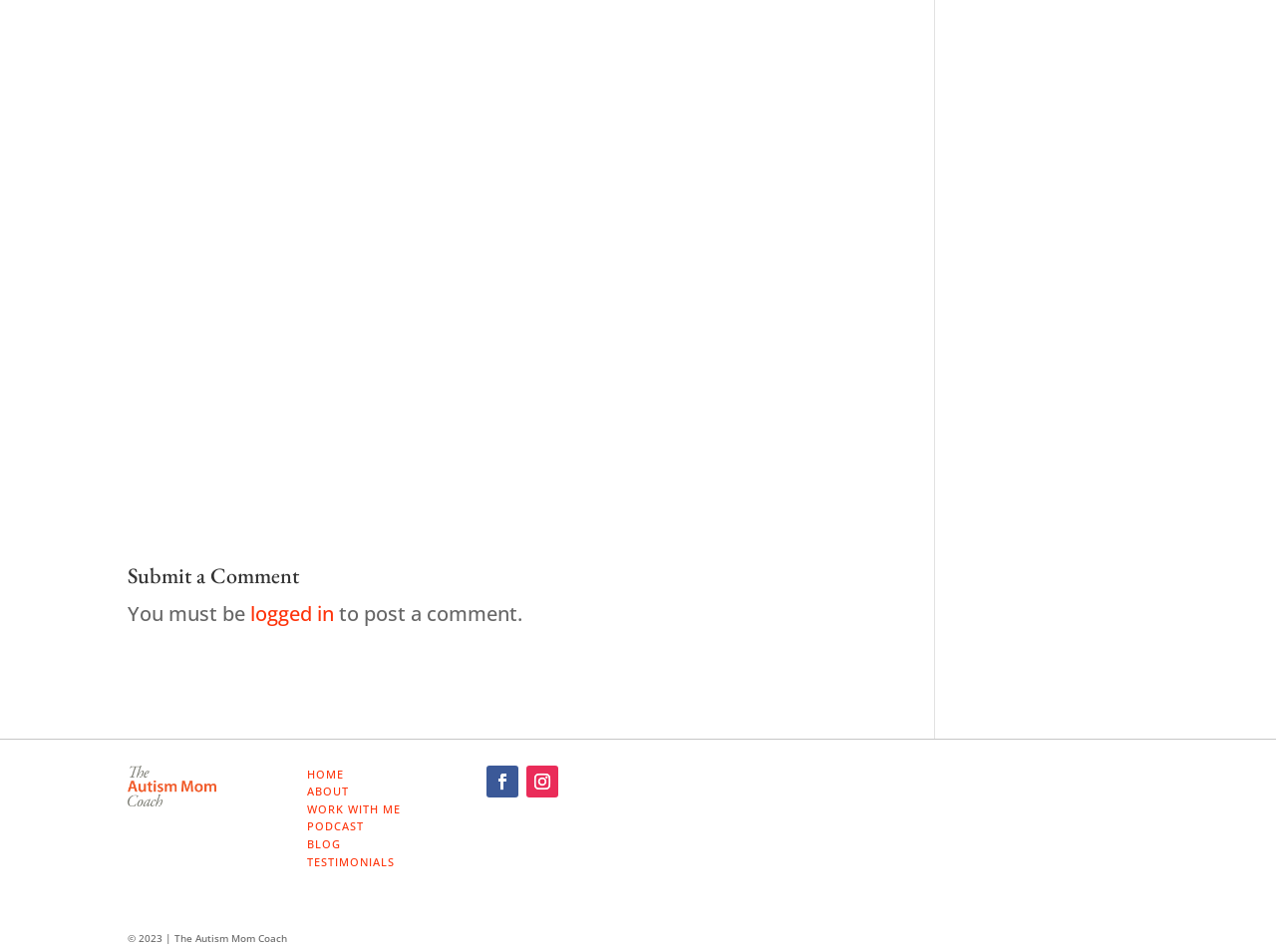Please identify the bounding box coordinates of the clickable area that will allow you to execute the instruction: "Click the 'Submit a Comment' button".

[0.1, 0.594, 0.689, 0.627]